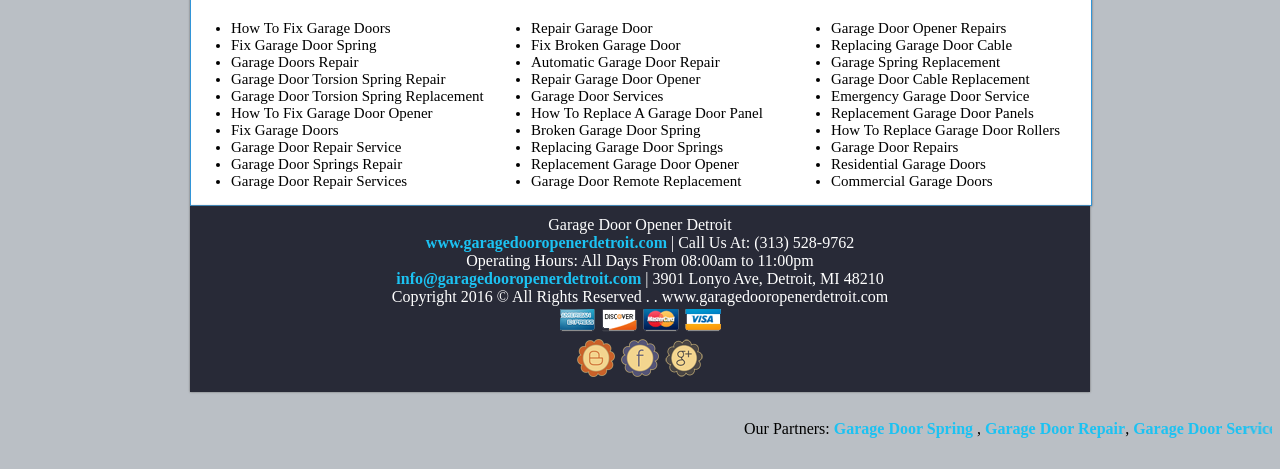Identify the bounding box for the UI element that is described as follows: "parent_node: Garage Door Opener Detroit".

[0.45, 0.776, 0.481, 0.812]